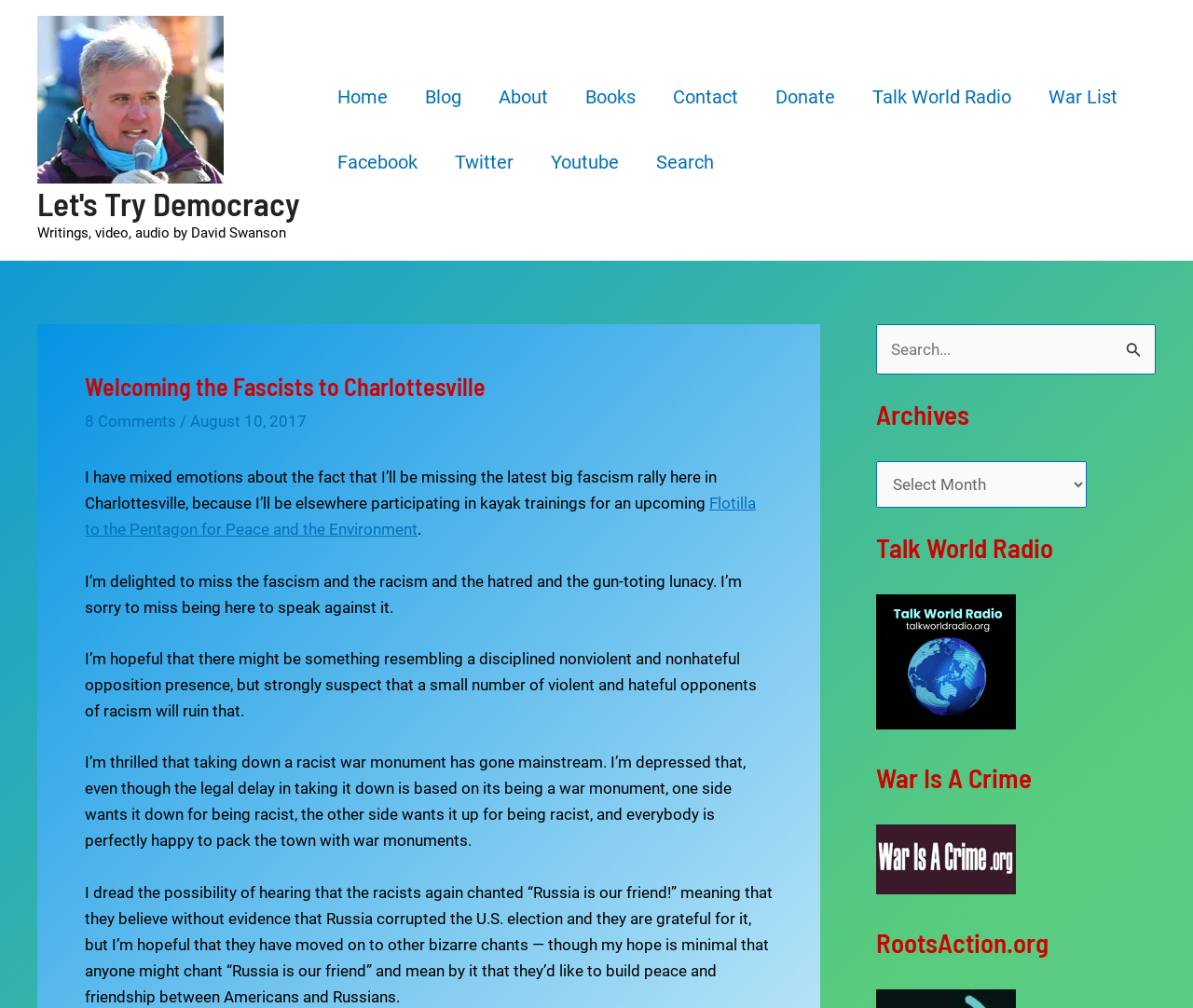Please indicate the bounding box coordinates of the element's region to be clicked to achieve the instruction: "Search for something". Provide the coordinates as four float numbers between 0 and 1, i.e., [left, top, right, bottom].

[0.734, 0.321, 0.969, 0.371]